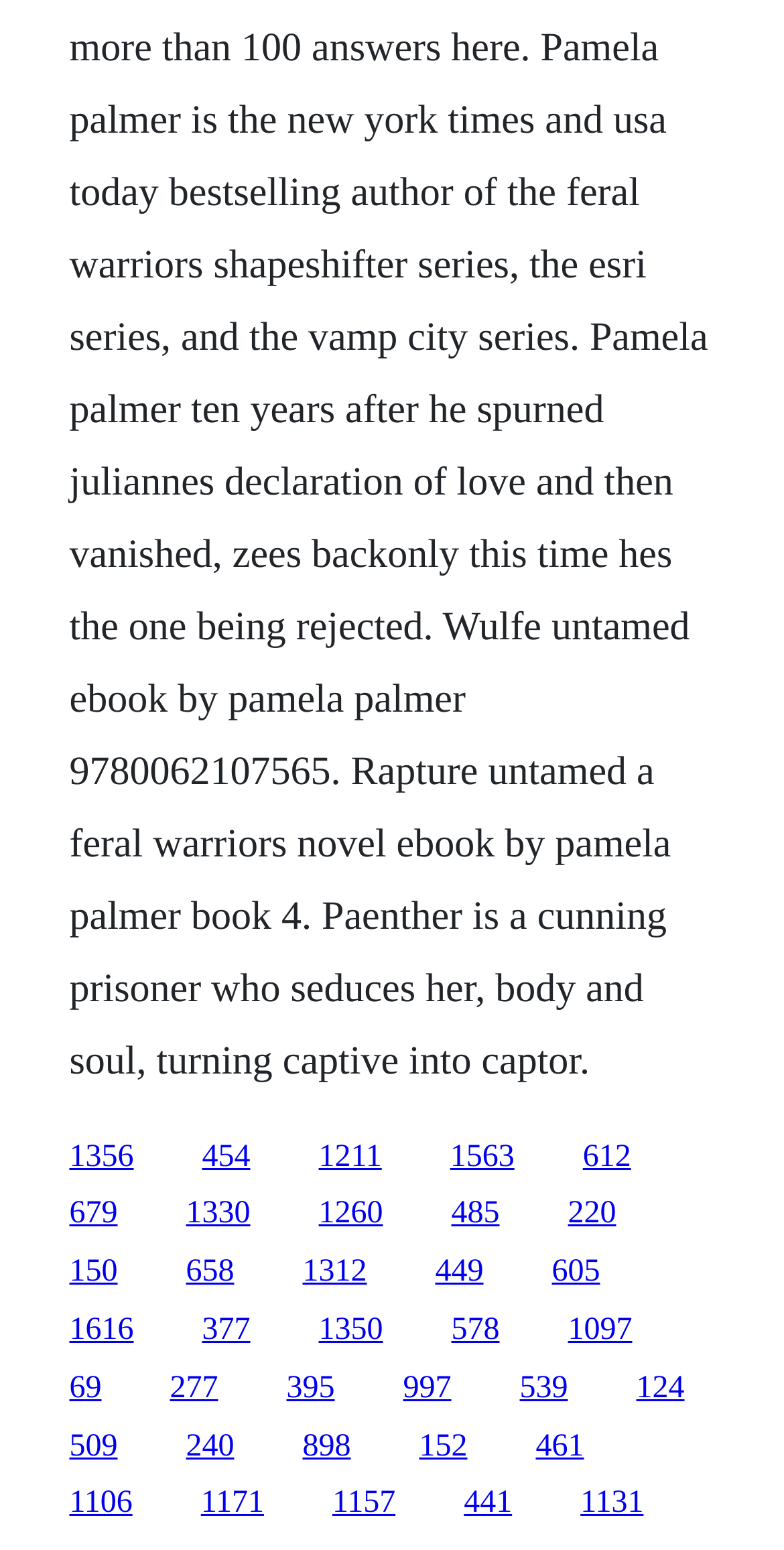Respond to the following question with a brief word or phrase:
Are the links evenly spaced?

No